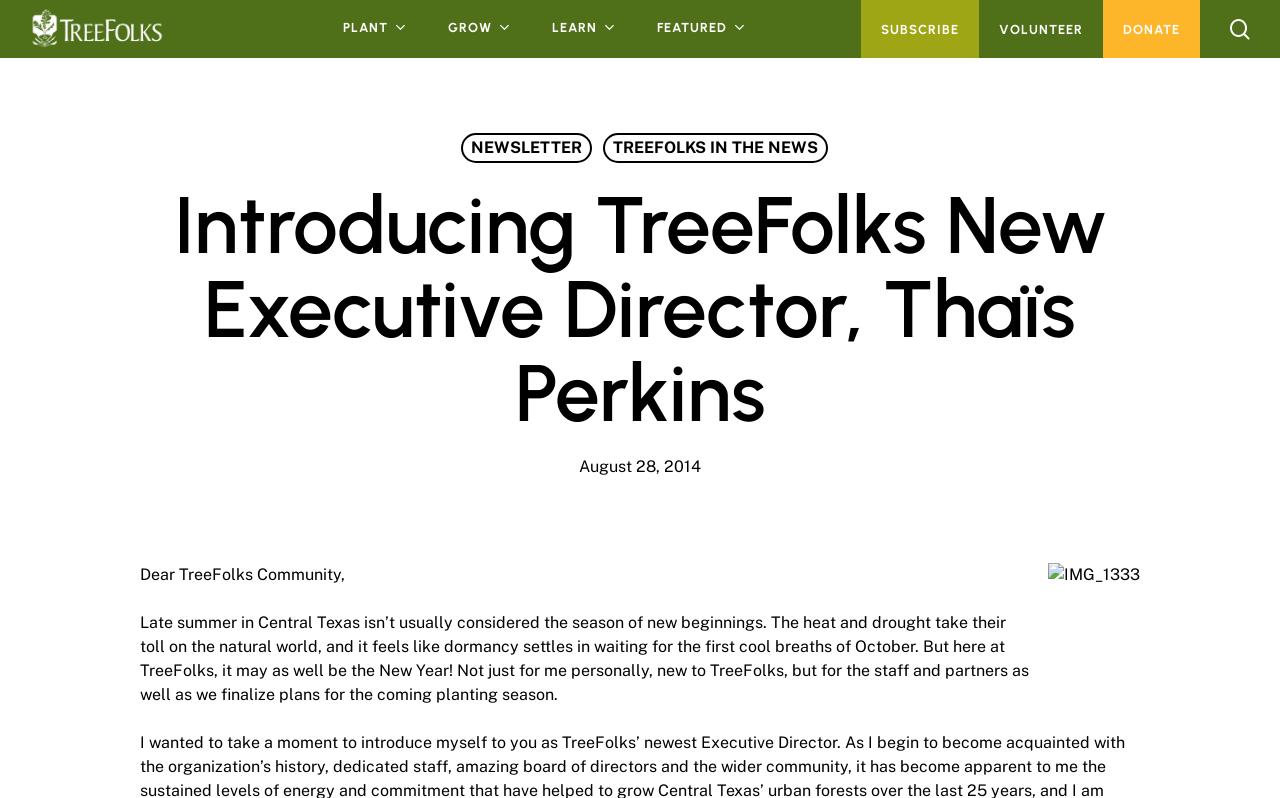Create an in-depth description of the webpage, covering main sections.

This webpage is about introducing the new executive director of TreeFolks, Thaïs Perkins. At the top left corner, there is a search bar with a search icon and a "Close Search" link next to it. Below the search bar, there is a horizontal navigation menu with links to "PLANT", "GROW", "LEARN", "FEATURED", "SUBSCRIBE", "VOLUNTEER", and "DONATE". 

On the top right corner, there is a "TreeFolks" logo, which is also a link. Below the logo, there are two more links: "NEWSLETTER" and "TREEFOLKS IN THE NEWS". 

The main content of the webpage starts with a heading that announces the introduction of the new executive director. Below the heading, there is a date "August 28, 2014" and a paragraph of text that welcomes the TreeFolks community and talks about the new beginnings at TreeFolks despite the late summer season in Central Texas. 

To the right of the text, there is an image, likely a photo of the new executive director. The image takes up about a quarter of the page's width and is positioned roughly in the middle of the page vertically.